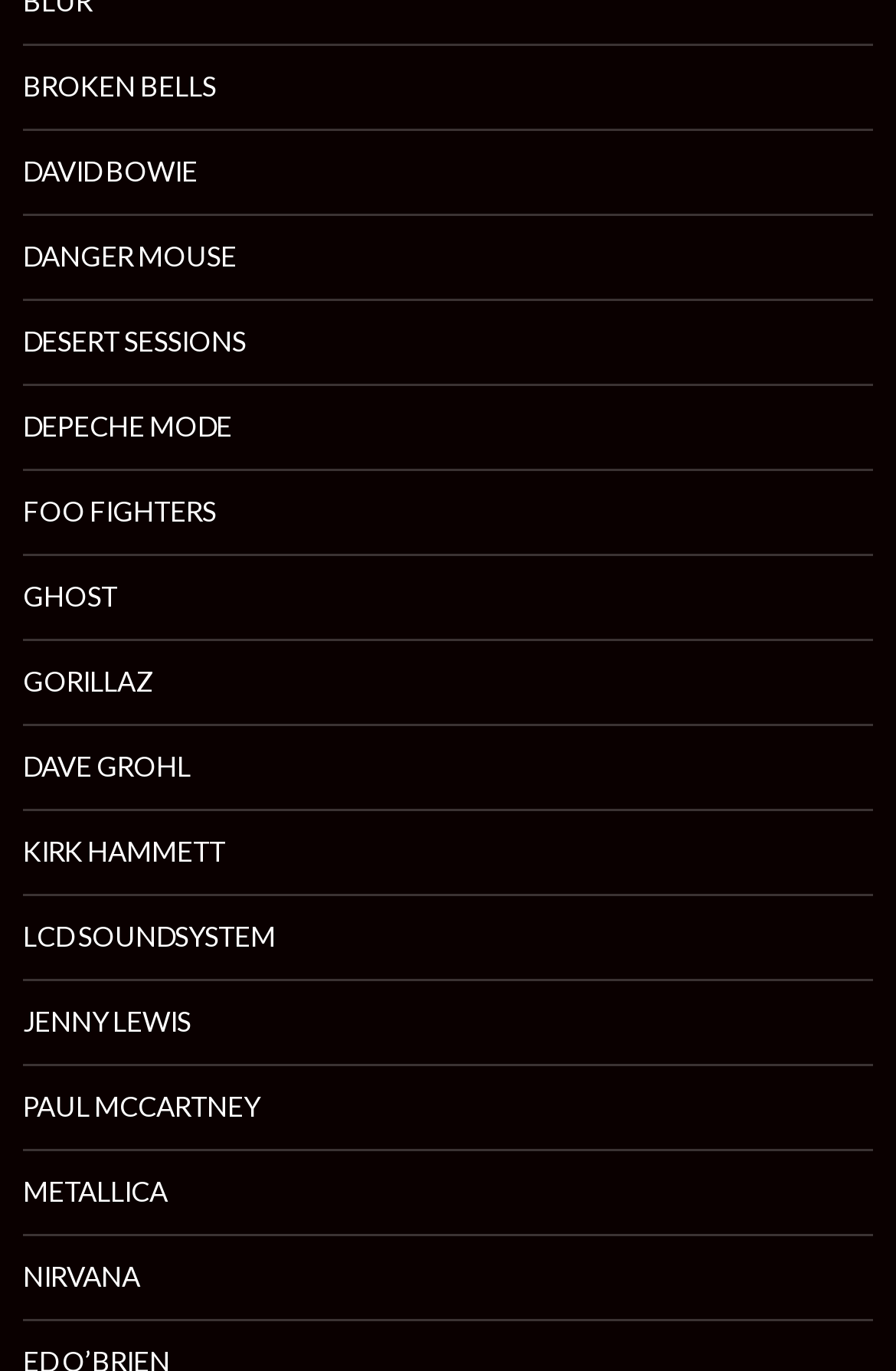Pinpoint the bounding box coordinates of the clickable area needed to execute the instruction: "go to FOO FIGHTERS' page". The coordinates should be specified as four float numbers between 0 and 1, i.e., [left, top, right, bottom].

[0.026, 0.343, 0.974, 0.404]